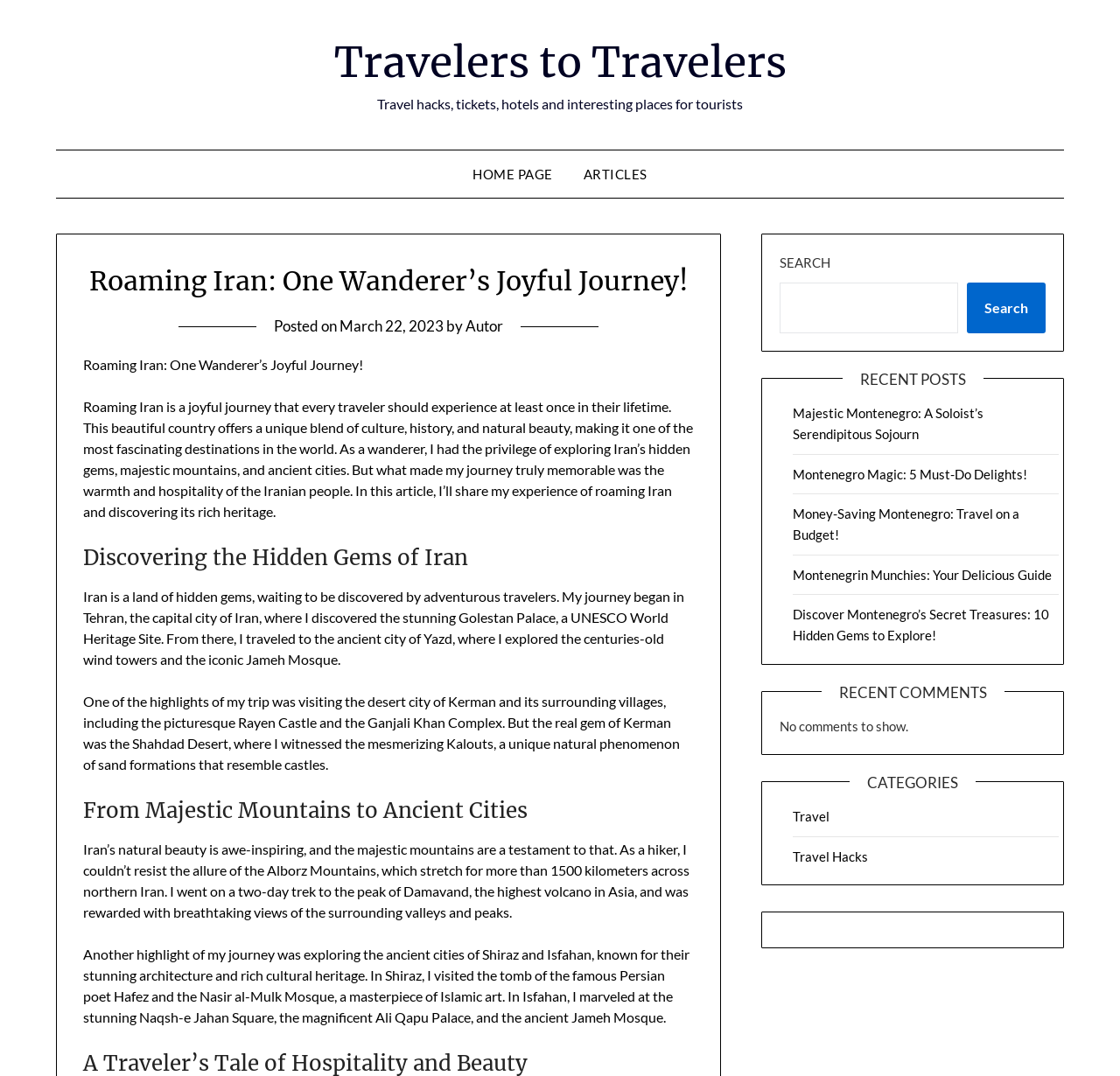Summarize the webpage with a detailed and informative caption.

The webpage is about a travel blog, specifically an article titled "Roaming Iran: One Wanderer's Joyful Journey!" The top section of the page features a navigation menu with links to the "HOME PAGE" and "ARTICLES" sections. Below this, there is a header section with the article title, a posting date, and the author's name.

The main content of the article is divided into sections, each with a heading. The first section introduces the author's experience roaming Iran, describing the country's unique blend of culture, history, and natural beauty. The following sections are titled "Discovering the Hidden Gems of Iran", "From Majestic Mountains to Ancient Cities", and each describes the author's experiences exploring different parts of Iran, including Tehran, Yazd, Kerman, and the Alborz Mountains.

To the right of the main content, there is a sidebar with several sections. The top section is a search bar with a "SEARCH" button. Below this, there is a "RECENT POSTS" section featuring links to five other articles, each with a title related to travel in Montenegro. Further down, there is a "RECENT COMMENTS" section, but it appears to be empty. Finally, there is a "CATEGORIES" section with links to two categories: "Travel" and "Travel Hacks".

Throughout the page, there are no images, but the text is well-organized and easy to follow, with clear headings and concise paragraphs.